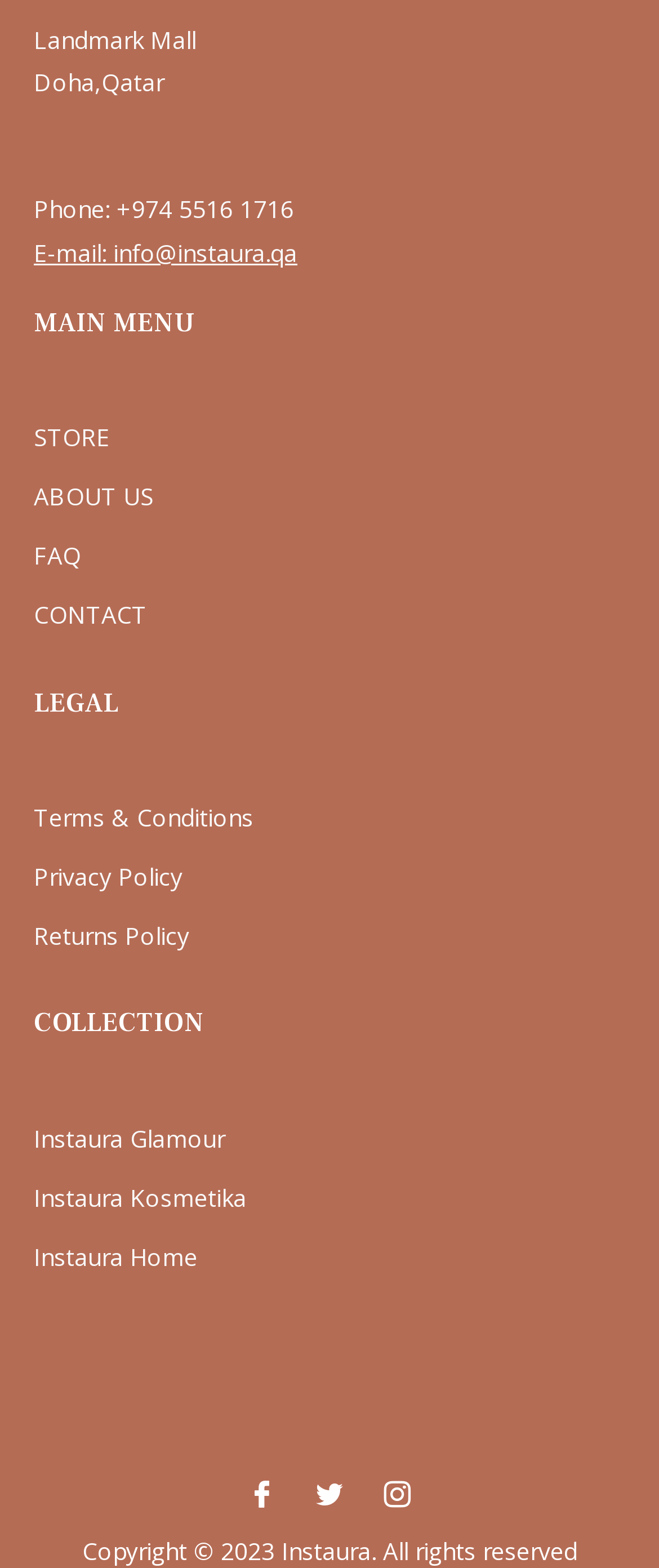What is the mall's location?
Please look at the screenshot and answer using one word or phrase.

Doha, Qatar